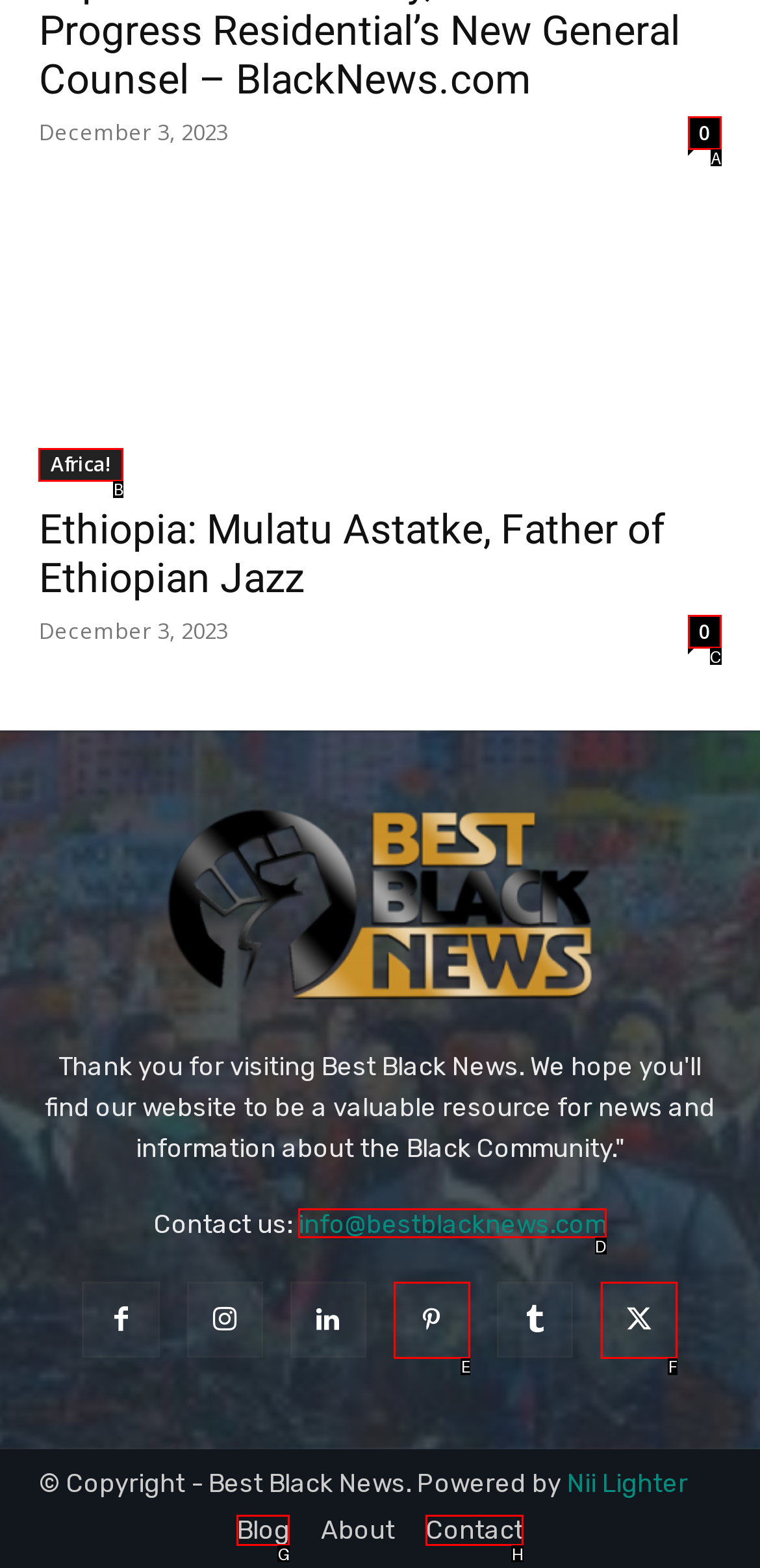Select the appropriate HTML element that needs to be clicked to execute the following task: Visit the Africa page. Respond with the letter of the option.

B